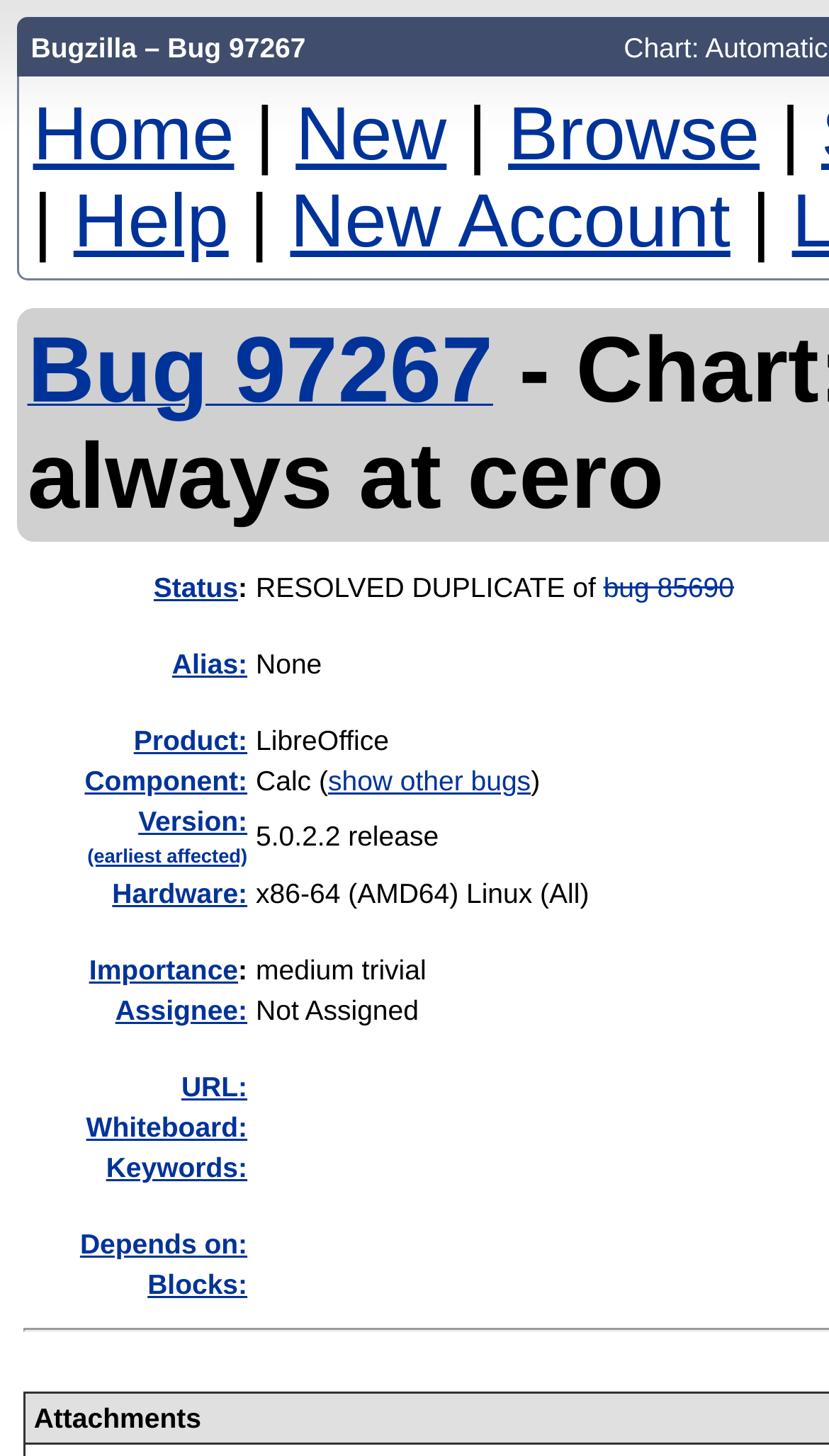Specify the bounding box coordinates of the region I need to click to perform the following instruction: "create a new bug". The coordinates must be four float numbers in the range of 0 to 1, i.e., [left, top, right, bottom].

[0.357, 0.062, 0.539, 0.12]